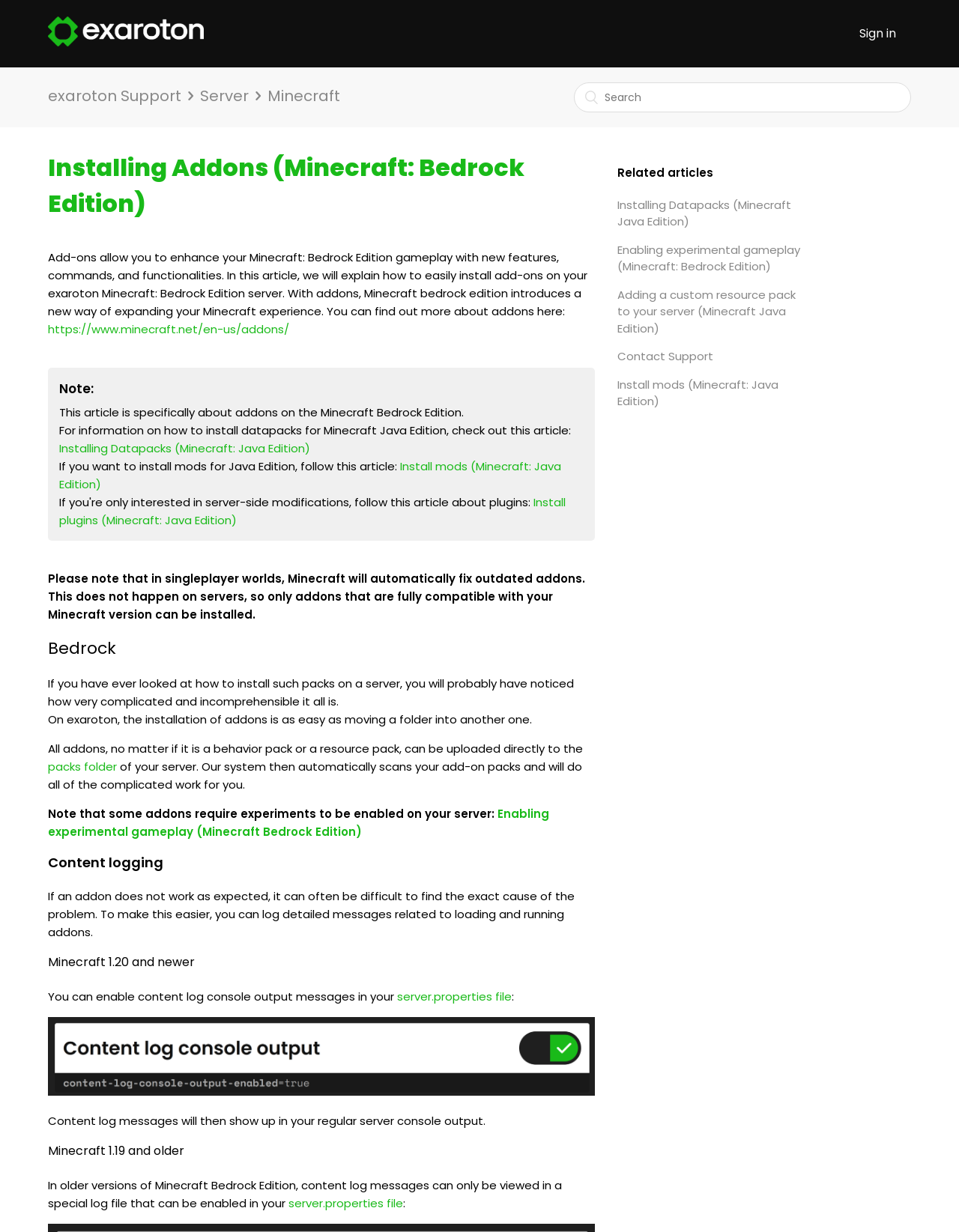What is the benefit of content logging?
Please respond to the question with a detailed and well-explained answer.

The webpage explains that content logging makes it easier to find the exact cause of a problem when an add-on does not work as expected, by logging detailed messages related to loading and running add-ons.